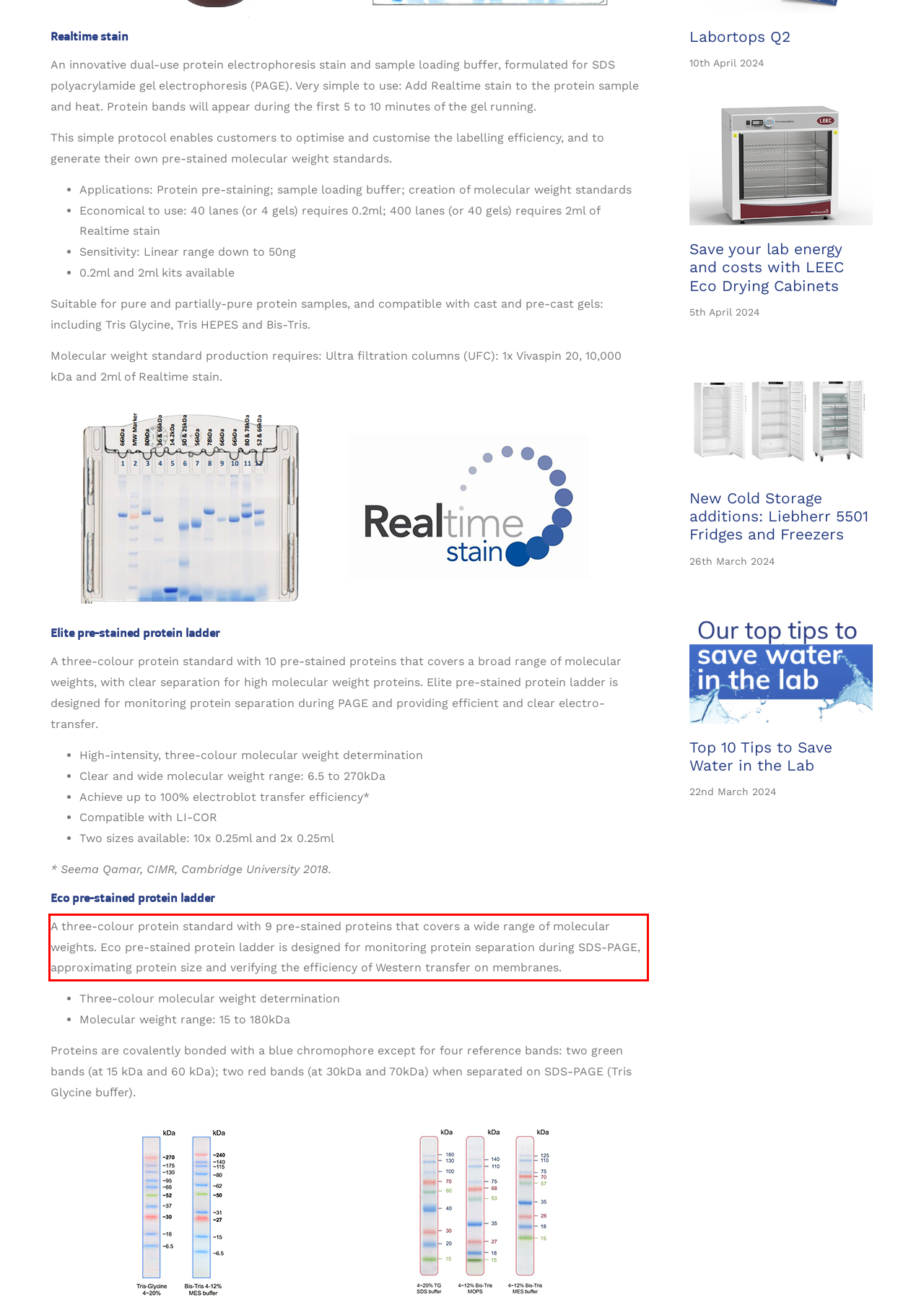View the screenshot of the webpage and identify the UI element surrounded by a red bounding box. Extract the text contained within this red bounding box.

A three-colour protein standard with 9 pre-stained proteins that covers a wide range of molecular weights. Eco pre-stained protein ladder is designed for monitoring protein separation during SDS-PAGE, approximating protein size and verifying the efficiency of Western transfer on membranes.